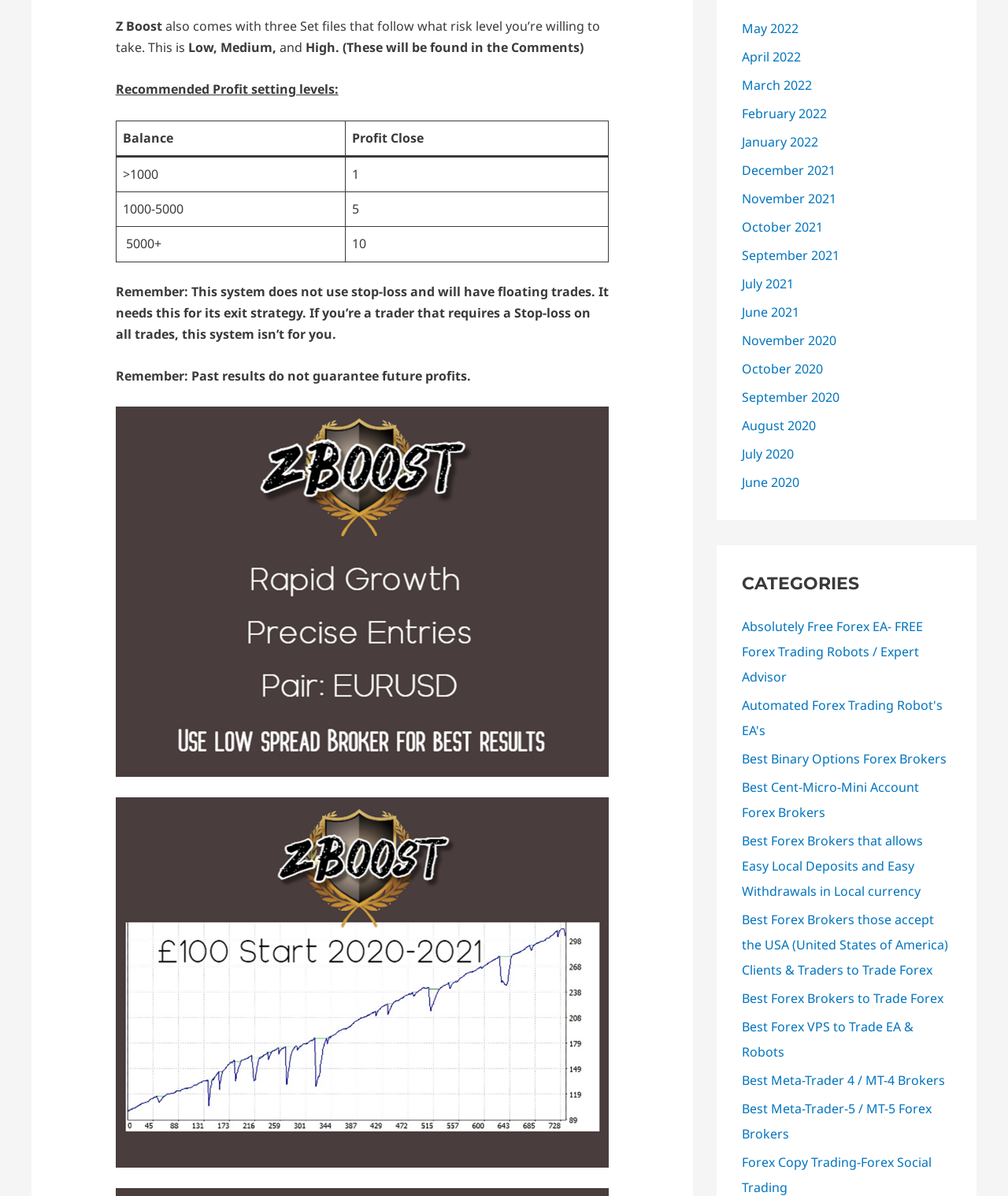Extract the bounding box coordinates for the UI element described by the text: "Best Binary Options Forex Brokers". The coordinates should be in the form of [left, top, right, bottom] with values between 0 and 1.

[0.736, 0.627, 0.939, 0.642]